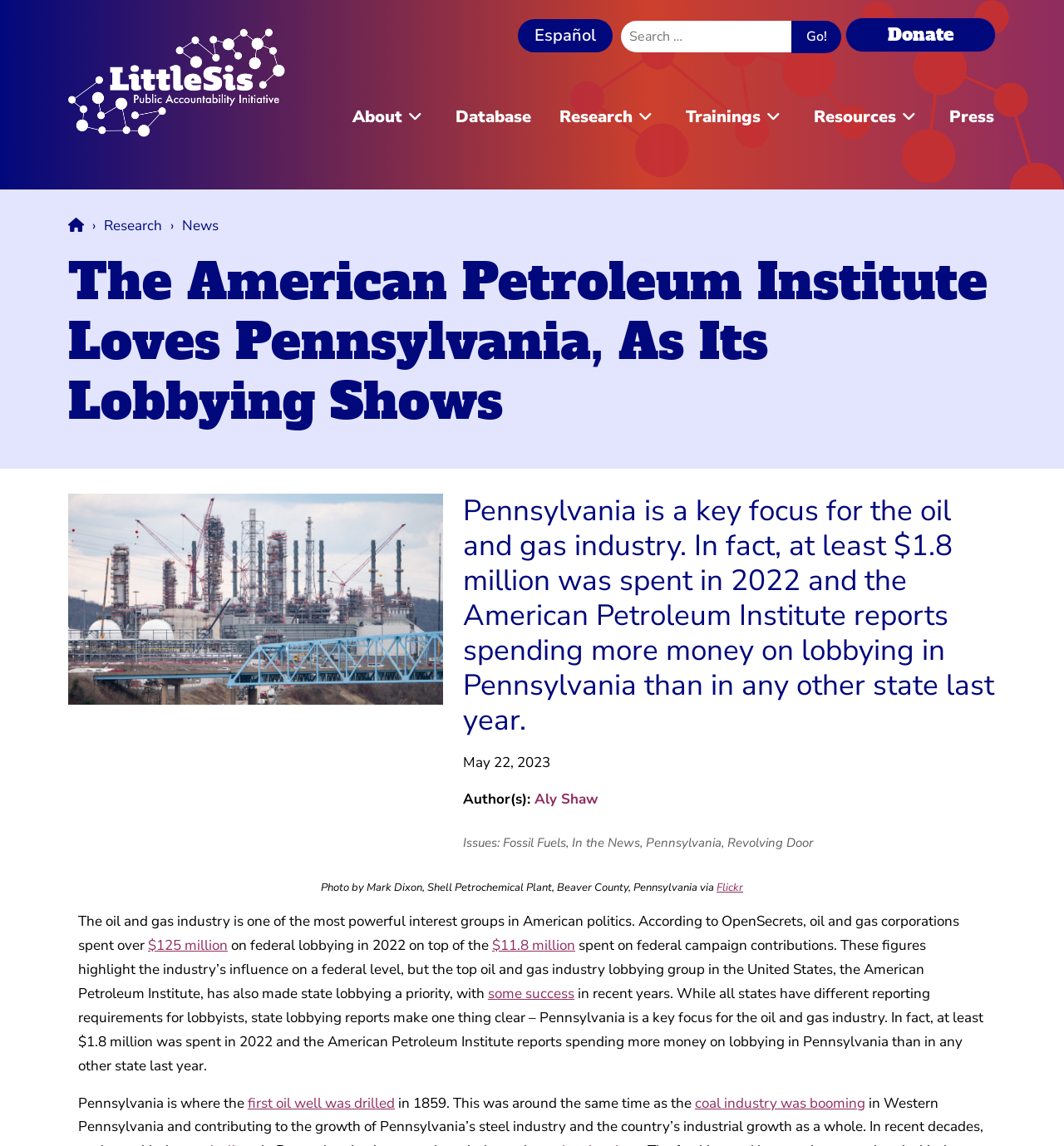Using the description: "News", determine the UI element's bounding box coordinates. Ensure the coordinates are in the format of four float numbers between 0 and 1, i.e., [left, top, right, bottom].

[0.171, 0.189, 0.206, 0.205]